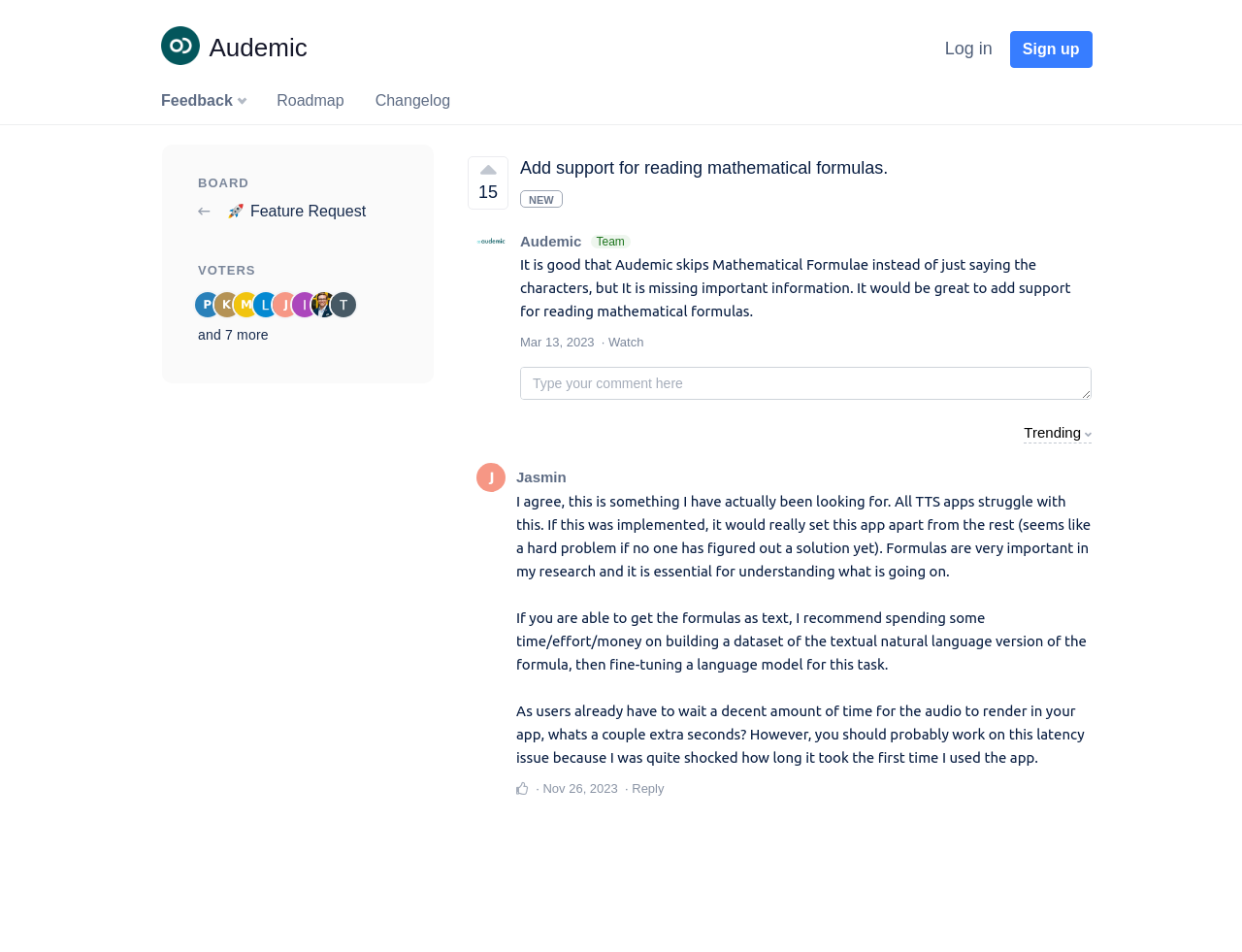Determine the primary headline of the webpage.

Add support for reading mathematical formulas.